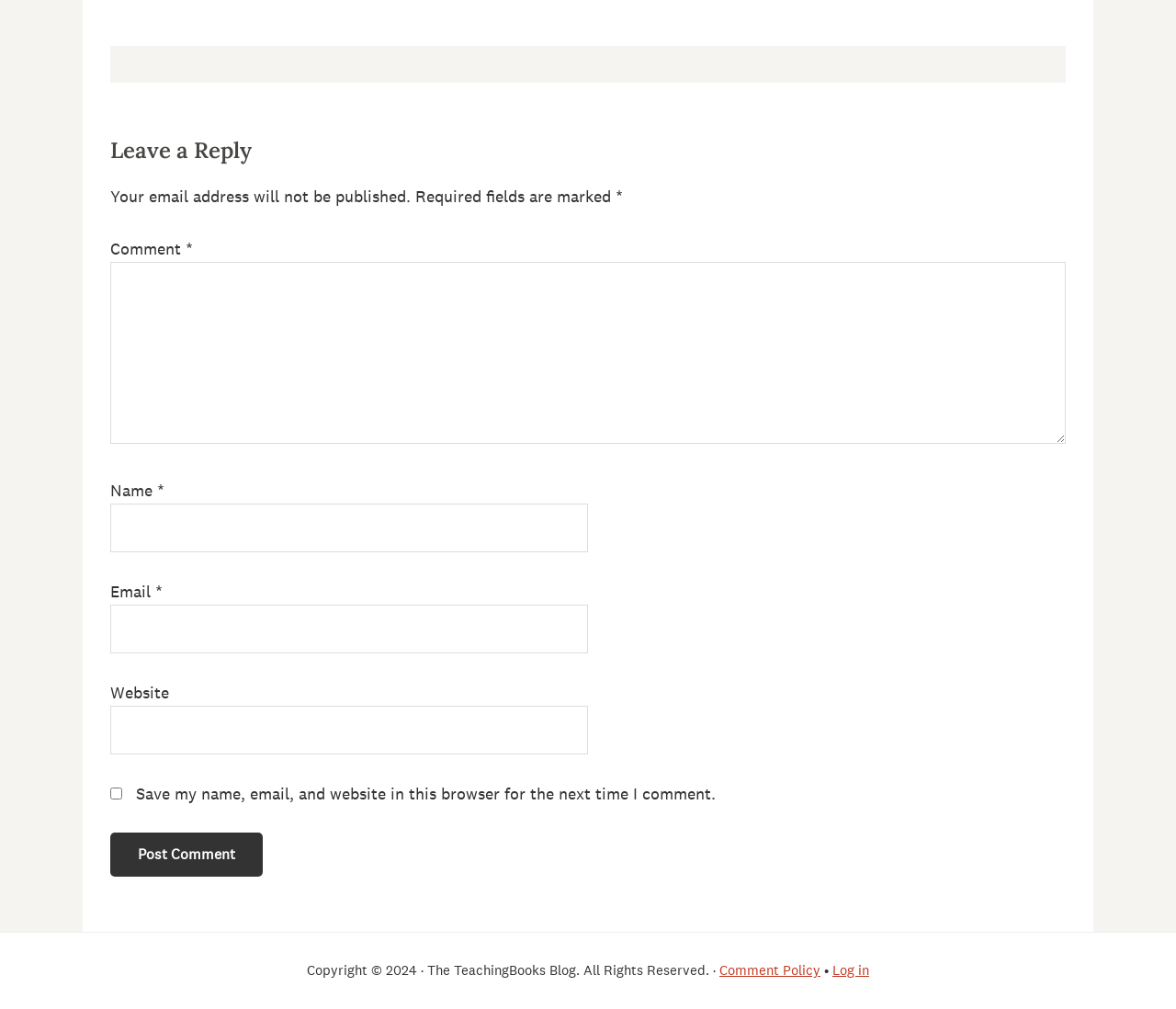What is the purpose of the checkbox?
Carefully examine the image and provide a detailed answer to the question.

The checkbox is labeled 'Save my name, email, and website in this browser for the next time I comment.' This suggests that its purpose is to save the user's data for future comments.